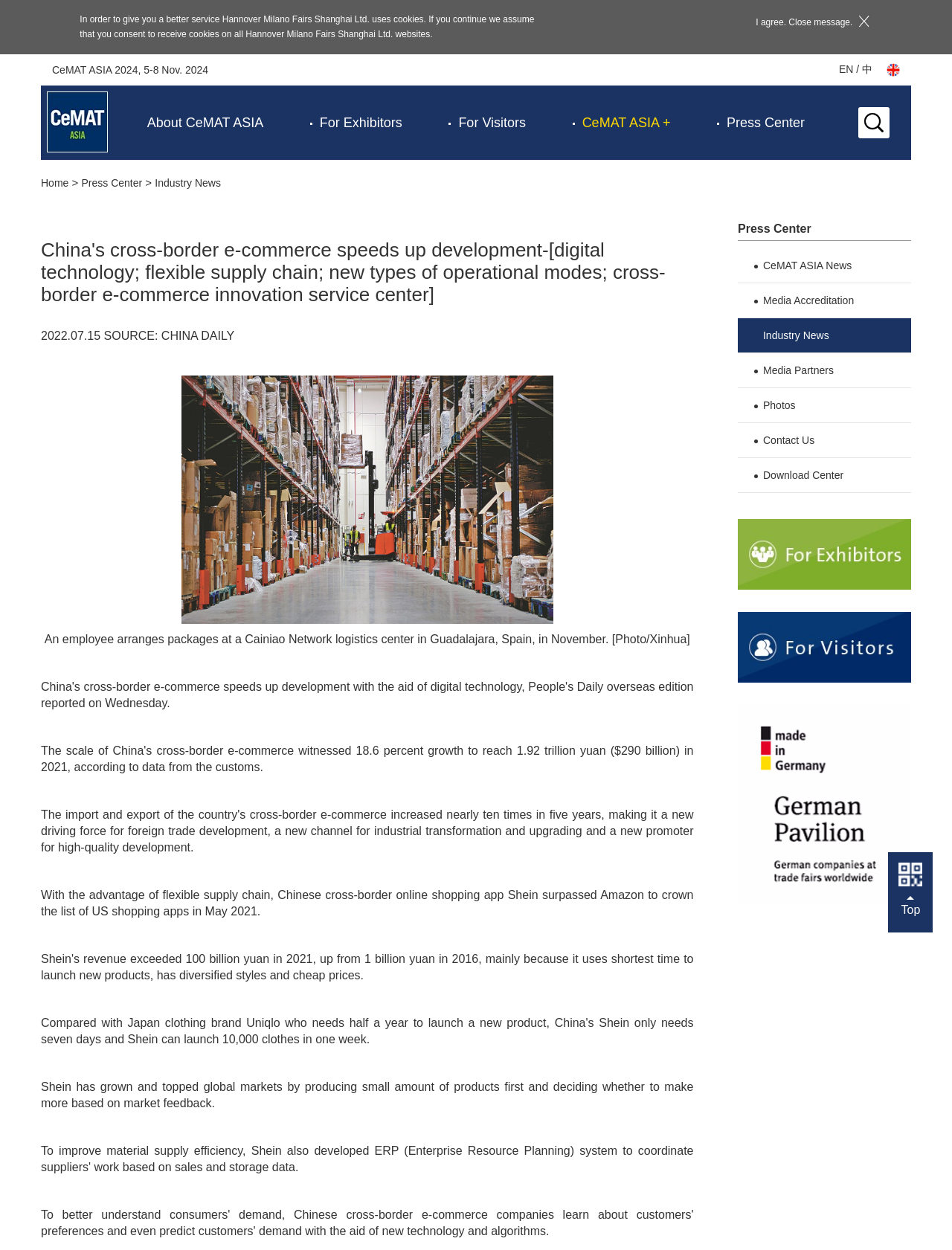Determine the bounding box coordinates of the section to be clicked to follow the instruction: "Click CeMAT ASIA 2024". The coordinates should be given as four float numbers between 0 and 1, formatted as [left, top, right, bottom].

[0.055, 0.051, 0.219, 0.06]